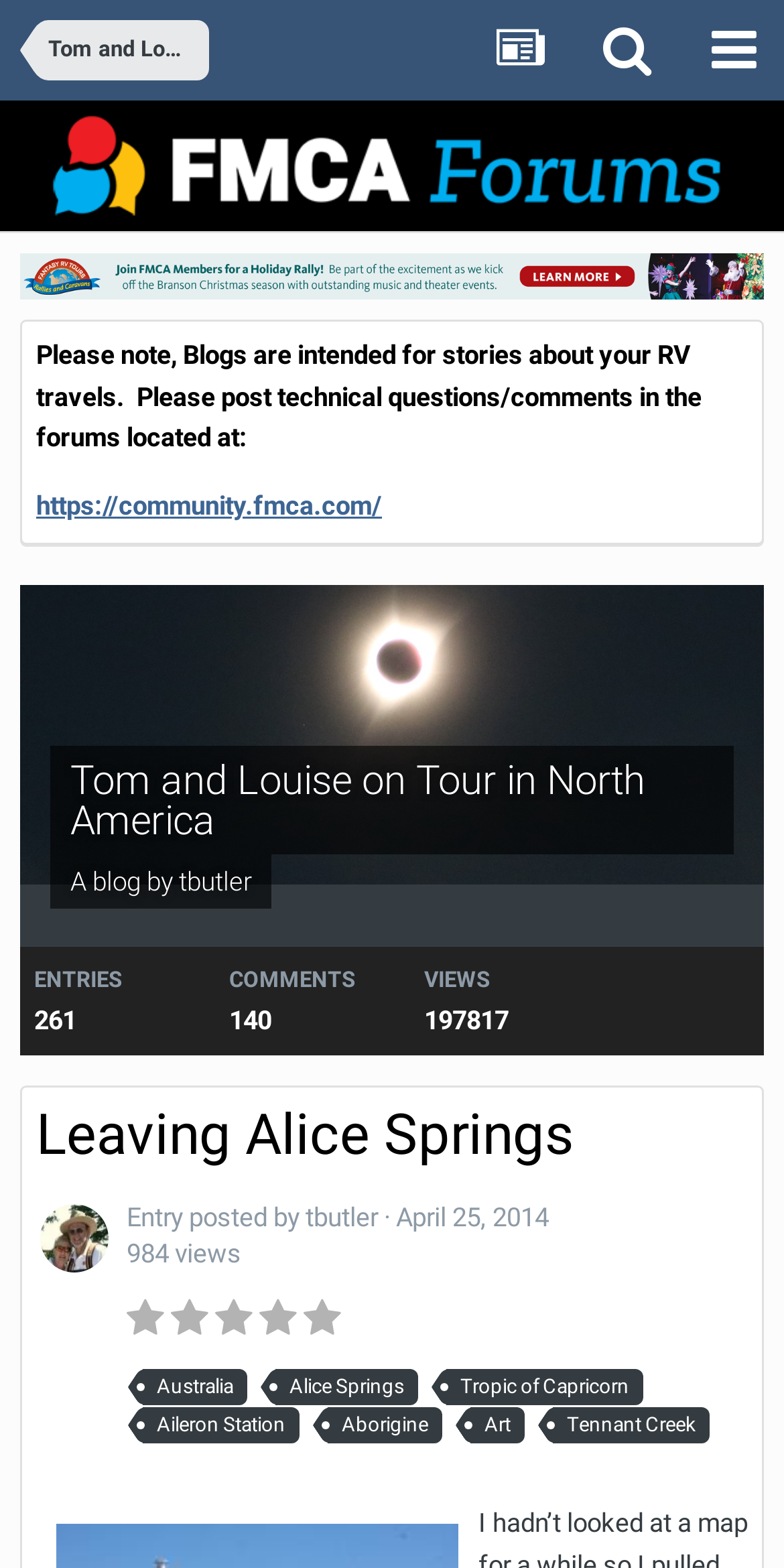Could you provide the bounding box coordinates for the portion of the screen to click to complete this instruction: "read Leaving Alice Springs blog post"?

[0.046, 0.703, 0.954, 0.746]